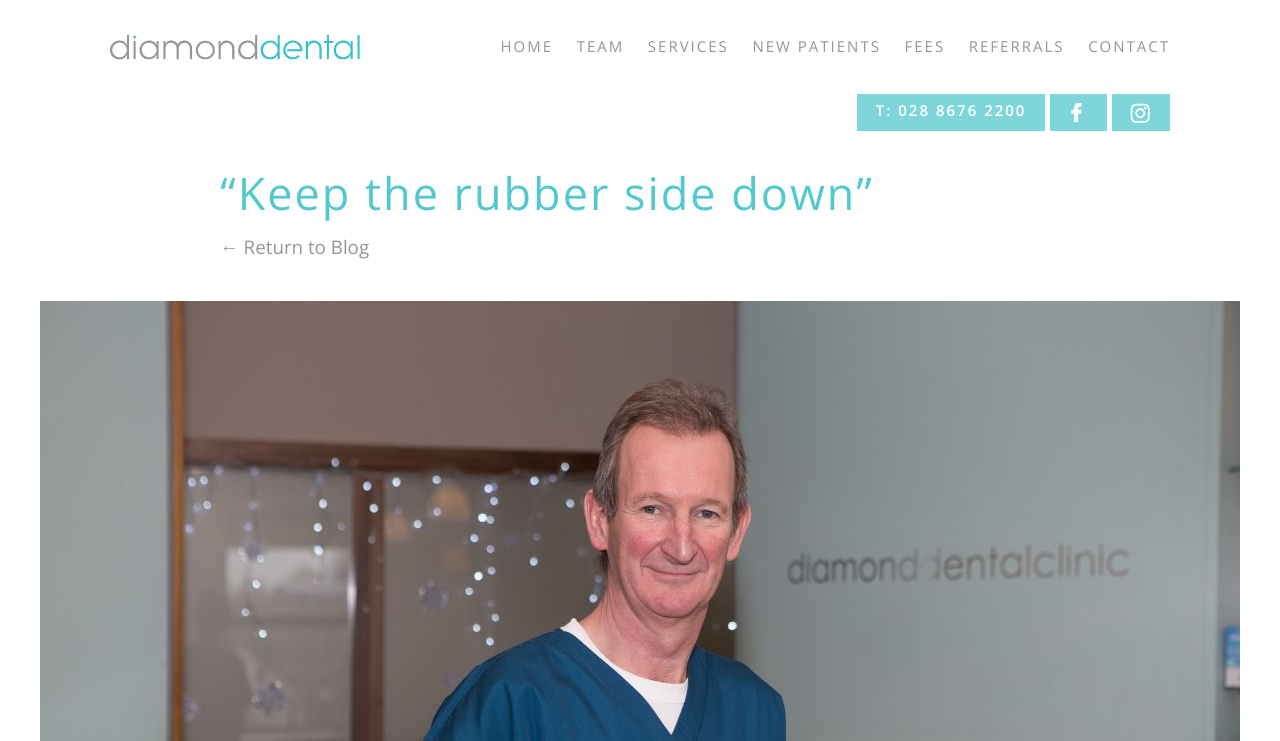Determine the bounding box coordinates of the clickable region to carry out the instruction: "Check publication metrics".

None